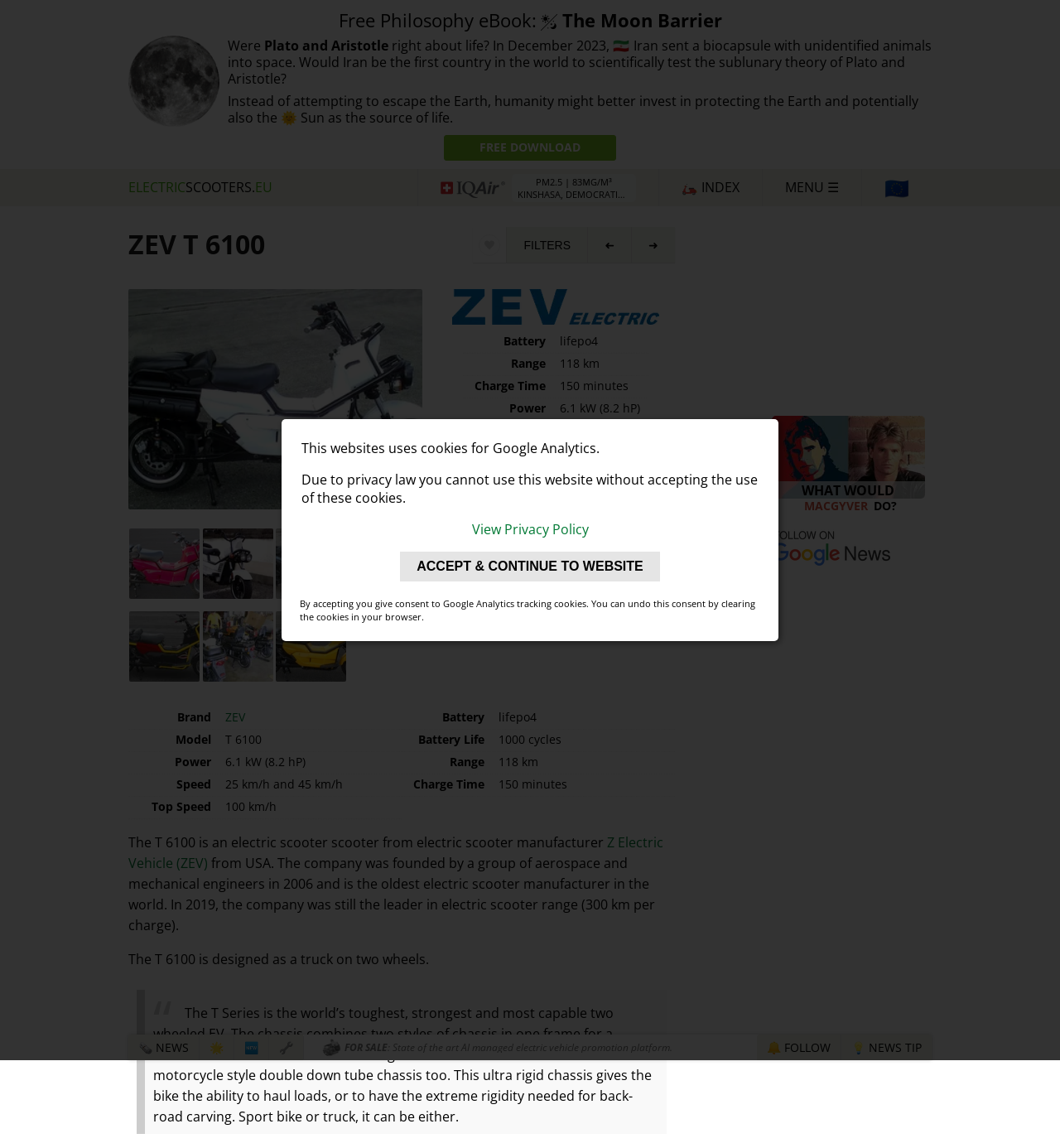Where is the electric scooter made?
With the help of the image, please provide a detailed response to the question.

I found the answer by looking at the text 'made in' and its corresponding value 'United States' which is mentioned in the webpage as the country of origin of the electric scooter.